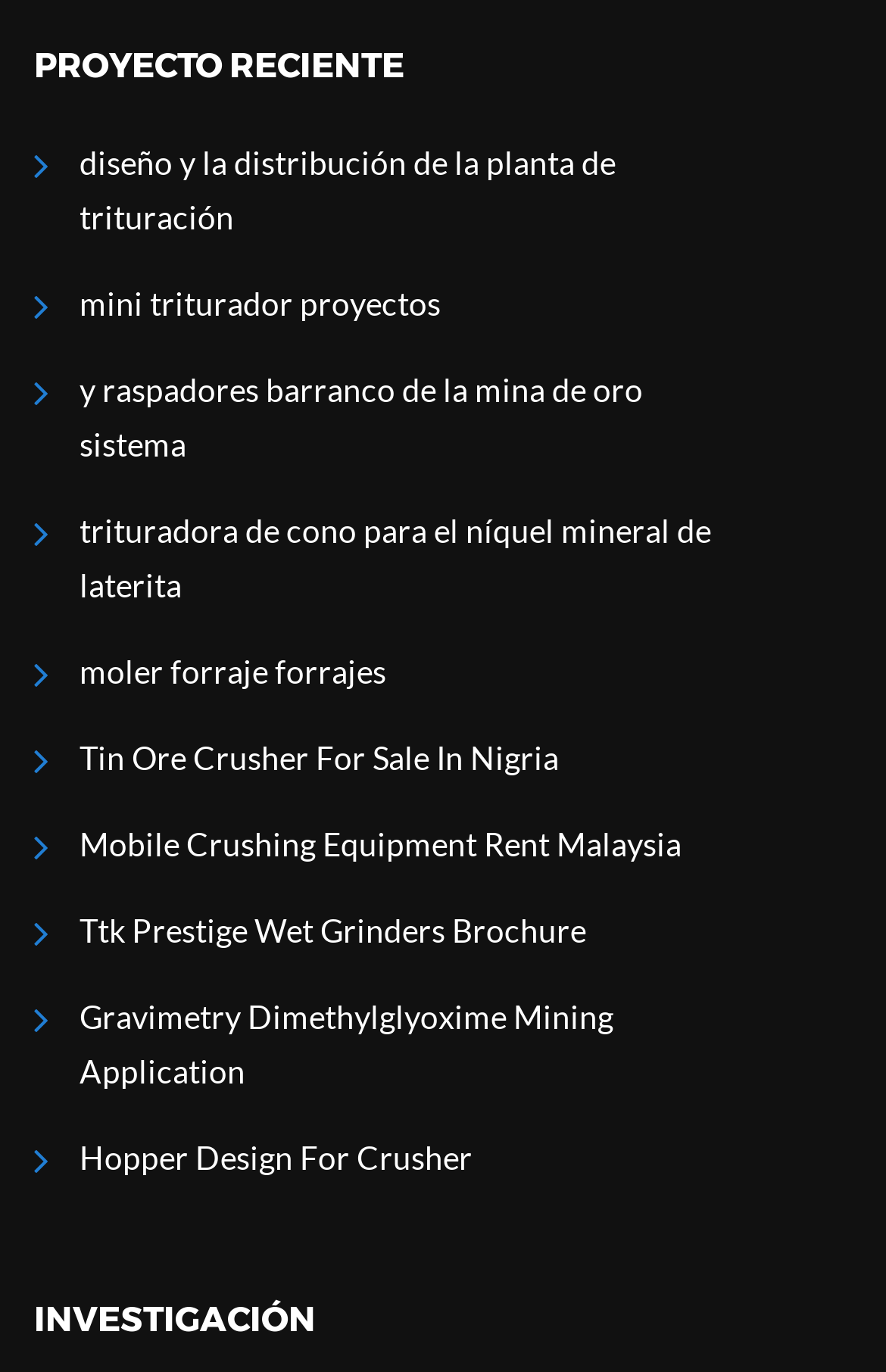Provide the bounding box coordinates of the HTML element described as: "Mobile Crushing Equipment Rent Malaysia". The bounding box coordinates should be four float numbers between 0 and 1, i.e., [left, top, right, bottom].

[0.038, 0.596, 0.769, 0.636]